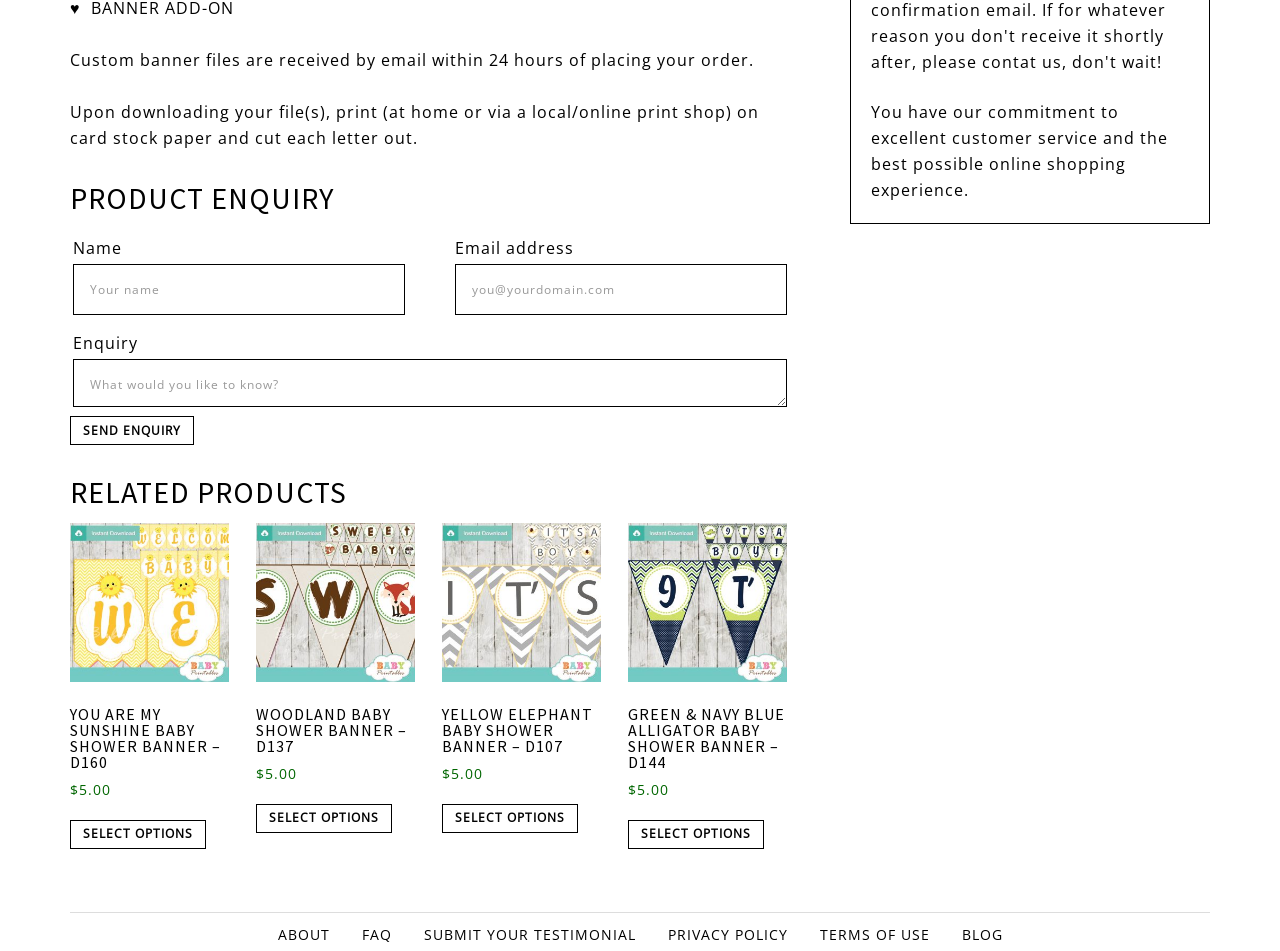Could you specify the bounding box coordinates for the clickable section to complete the following instruction: "Send product enquiry"?

[0.055, 0.438, 0.152, 0.468]